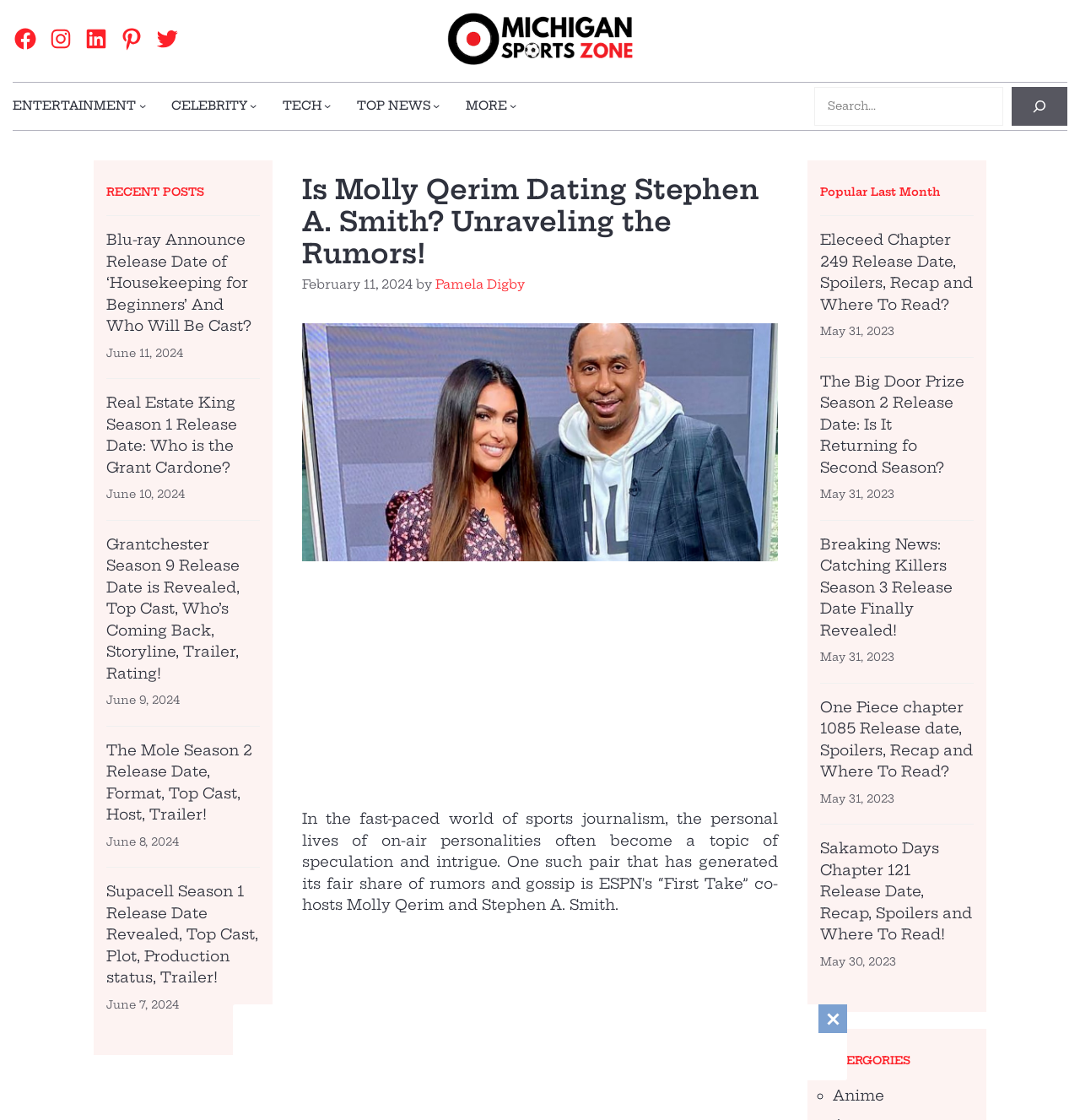Bounding box coordinates are specified in the format (top-left x, top-left y, bottom-right x, bottom-right y). All values are floating point numbers bounded between 0 and 1. Please provide the bounding box coordinate of the region this sentence describes: Celebrity

[0.159, 0.087, 0.229, 0.103]